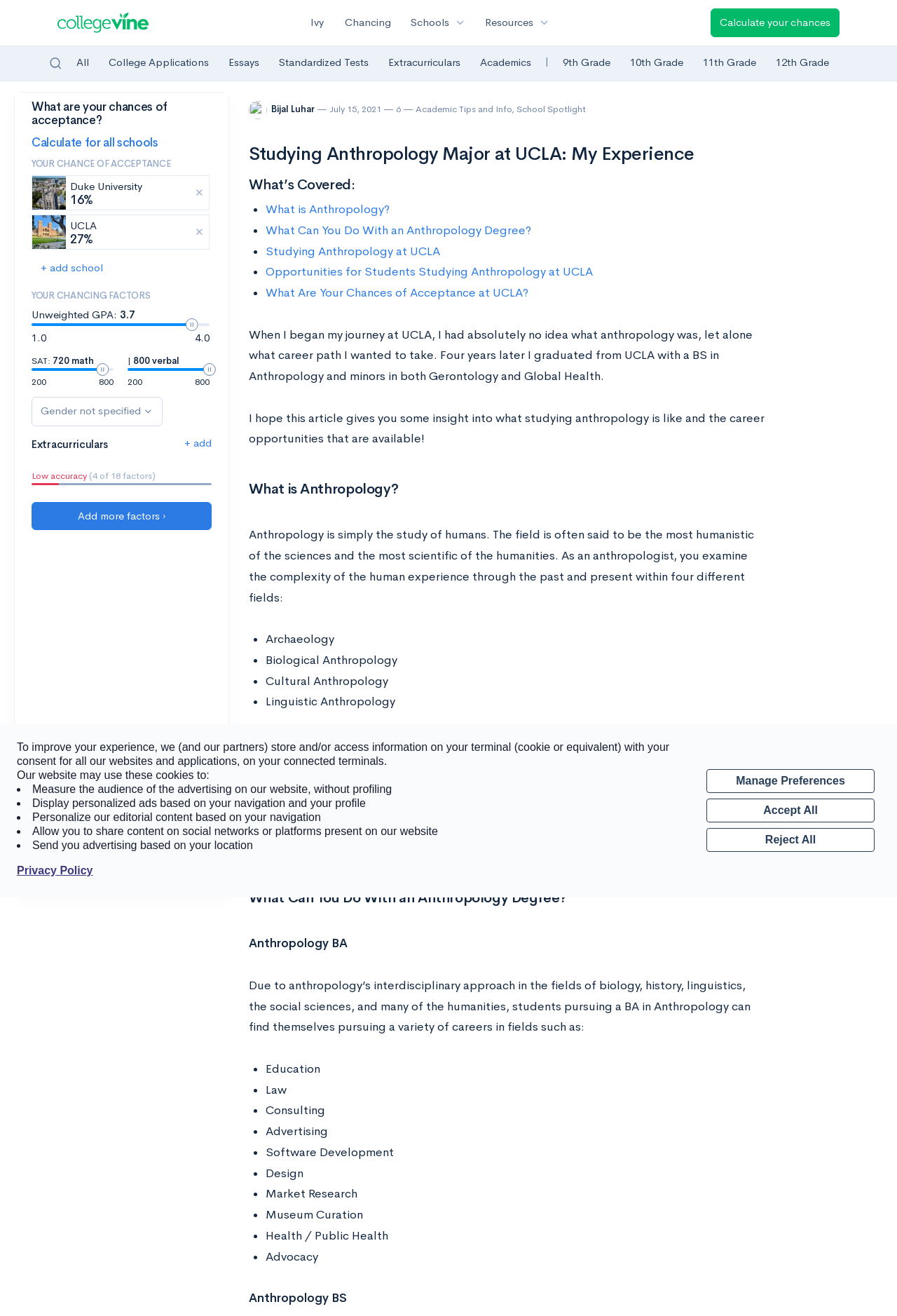Locate the bounding box coordinates of the area you need to click to fulfill this instruction: 'Add a school'. The coordinates must be in the form of four float numbers ranging from 0 to 1: [left, top, right, bottom].

[0.035, 0.193, 0.125, 0.215]